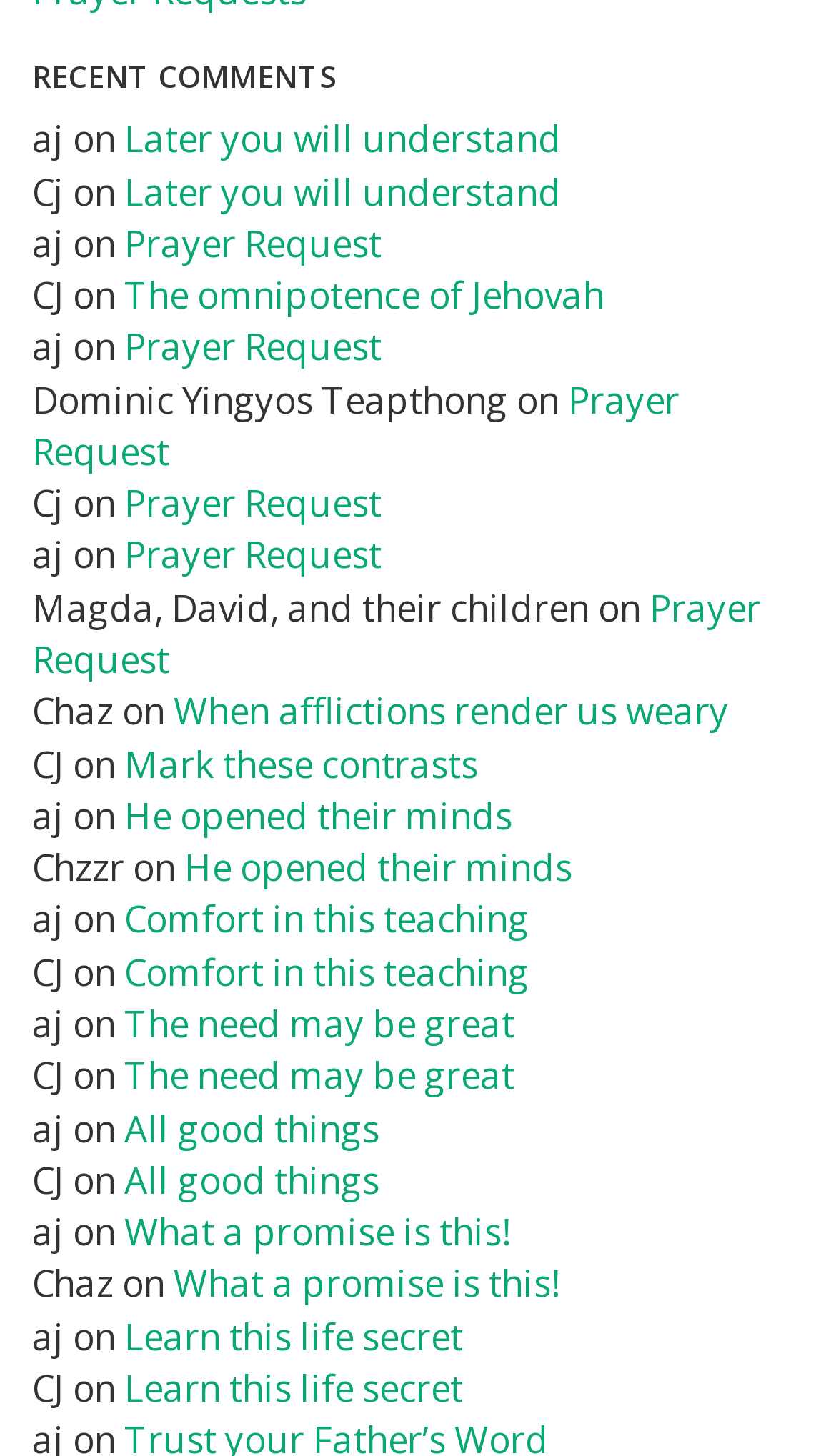Specify the bounding box coordinates of the element's region that should be clicked to achieve the following instruction: "Click on 'The omnipotence of Jehovah'". The bounding box coordinates consist of four float numbers between 0 and 1, in the format [left, top, right, bottom].

[0.149, 0.186, 0.723, 0.219]